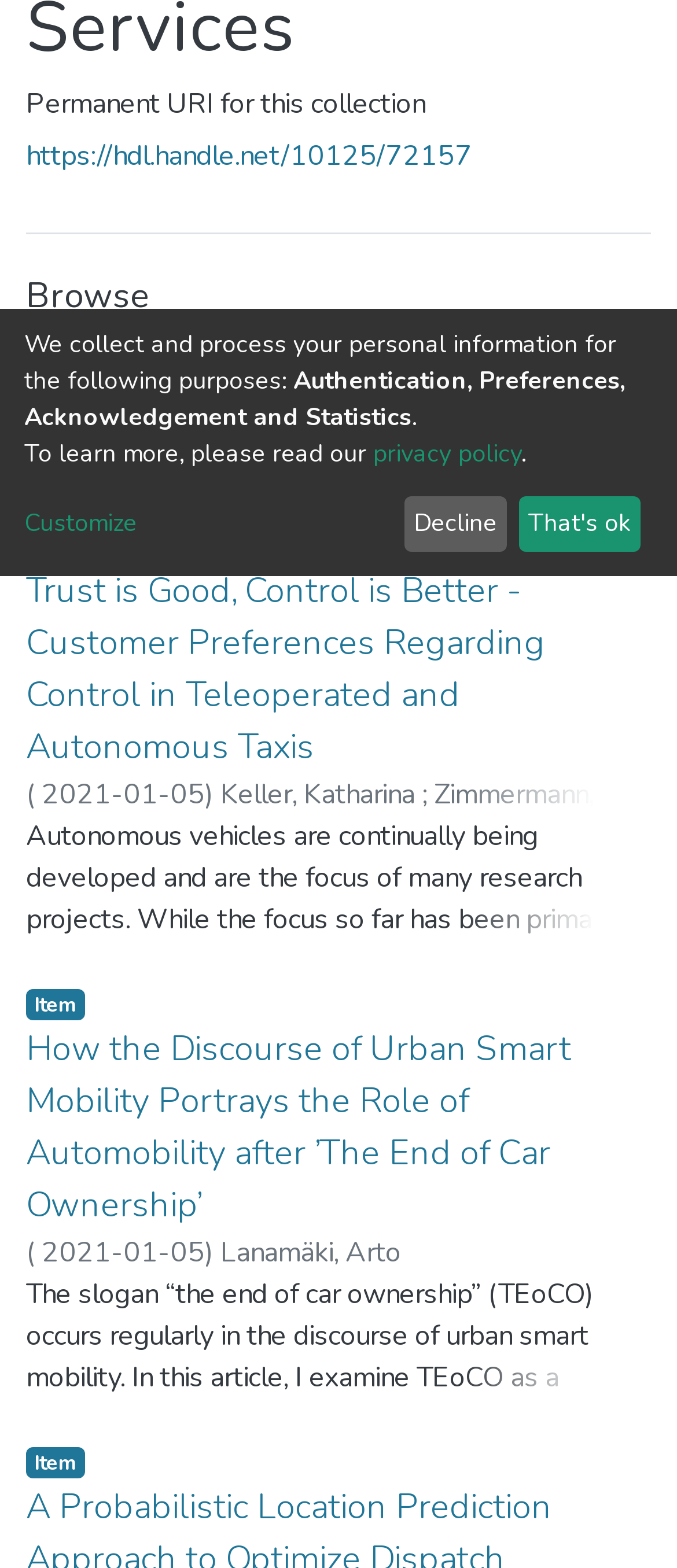Identify the bounding box of the HTML element described as: "privacy policy".

[0.551, 0.279, 0.769, 0.3]